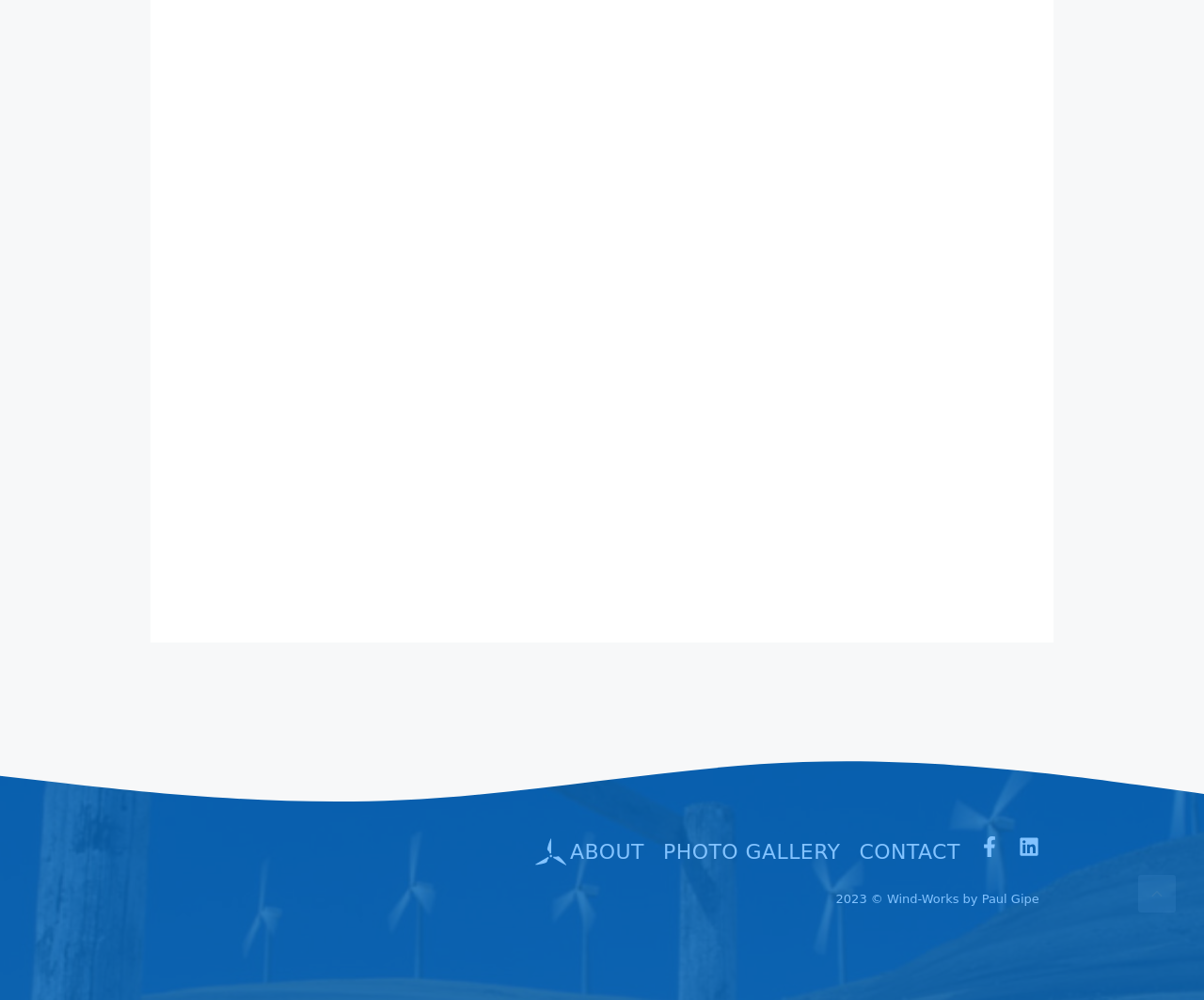Provide a one-word or brief phrase answer to the question:
What is the purpose of the last link?

Scroll back to top